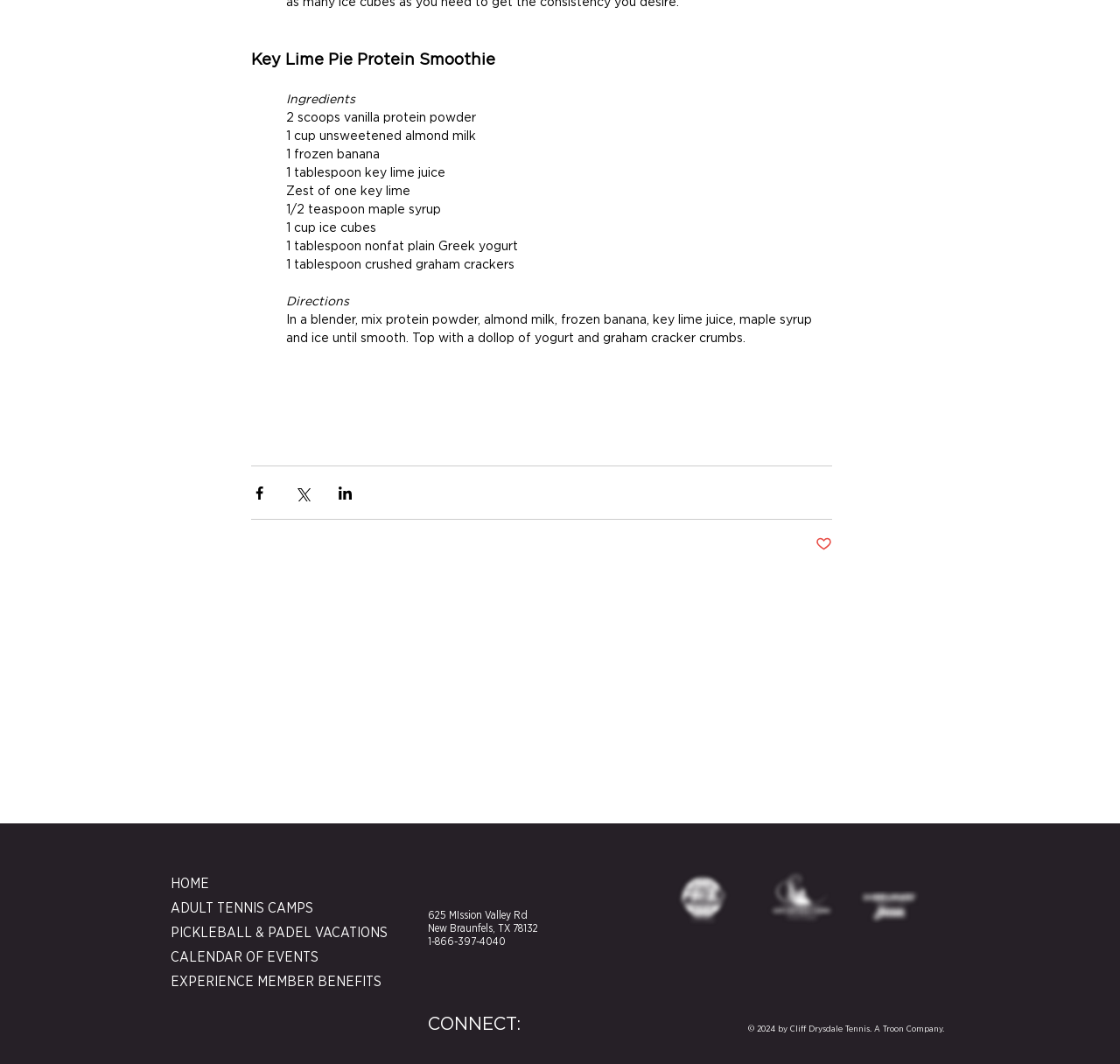Provide a brief response to the question using a single word or phrase: 
What company is associated with the logo 'CDT_Troon_ATC_Logo_2020_White.png'?

Troon